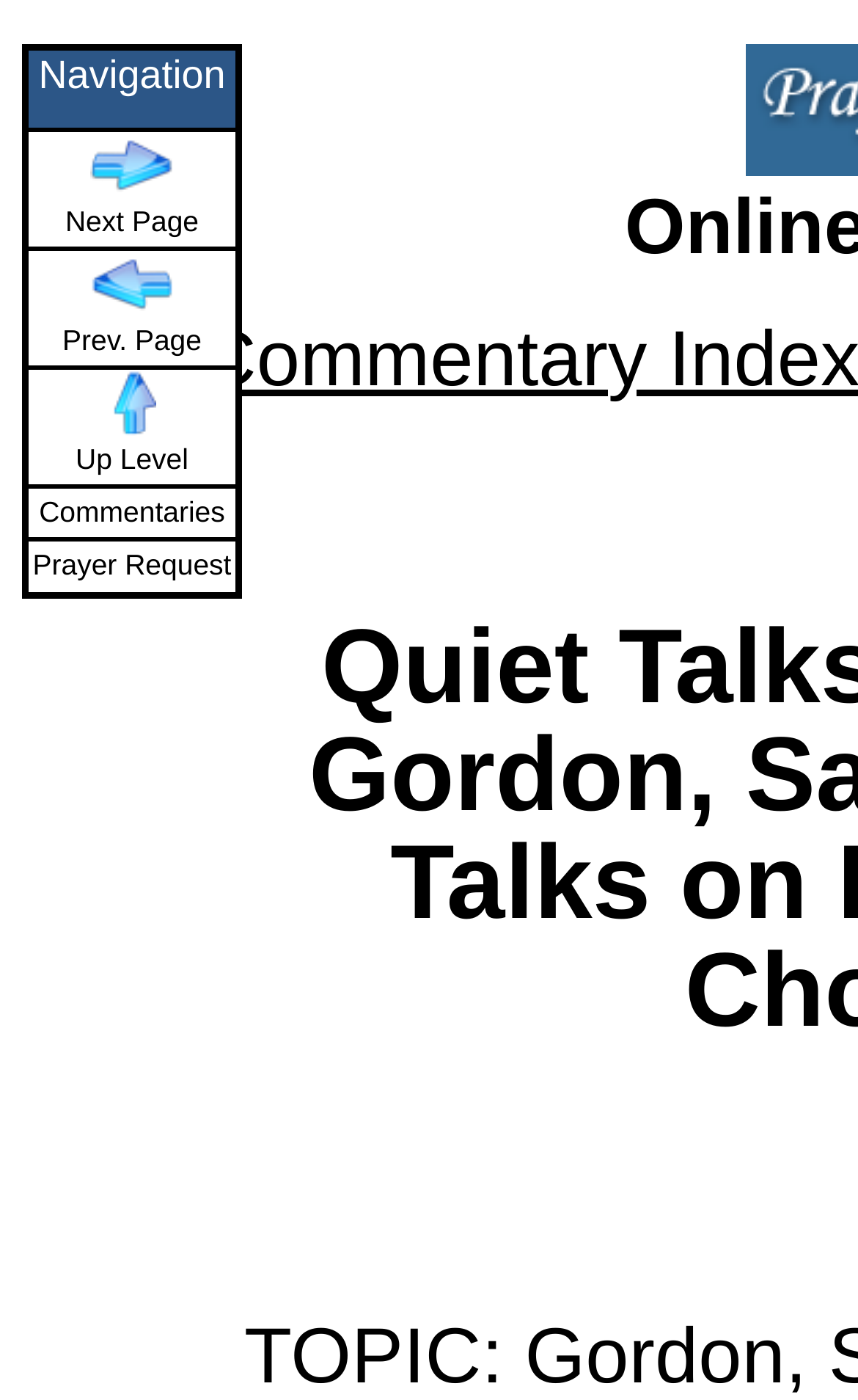Explain the webpage's layout and main content in detail.

The webpage appears to be a digital book or article page, with a focus on the content "Quiet Talks on Home Ideals" by Samuel Dickey Gordon. 

At the top, there is a table with a navigation menu, consisting of five rows. The first row contains a grid cell labeled "Navigation". The second row has a grid cell with a "Next Page" button, accompanied by a small image. The third row has a grid cell with a "Prev. Page" button, also accompanied by a small image. The fourth row contains a grid cell with an "Up Level" button, accompanied by a small image. The fifth row has a grid cell with a "Commentaries" label, and the last row has a grid cell with a "Prayer Request" label. 

The navigation menu is positioned near the top-left corner of the page, taking up a relatively small portion of the screen. The buttons and labels are arranged vertically, with the "Navigation" label at the top, followed by the "Next Page", "Prev. Page", "Up Level", "Commentaries", and "Prayer Request" buttons and labels in that order.